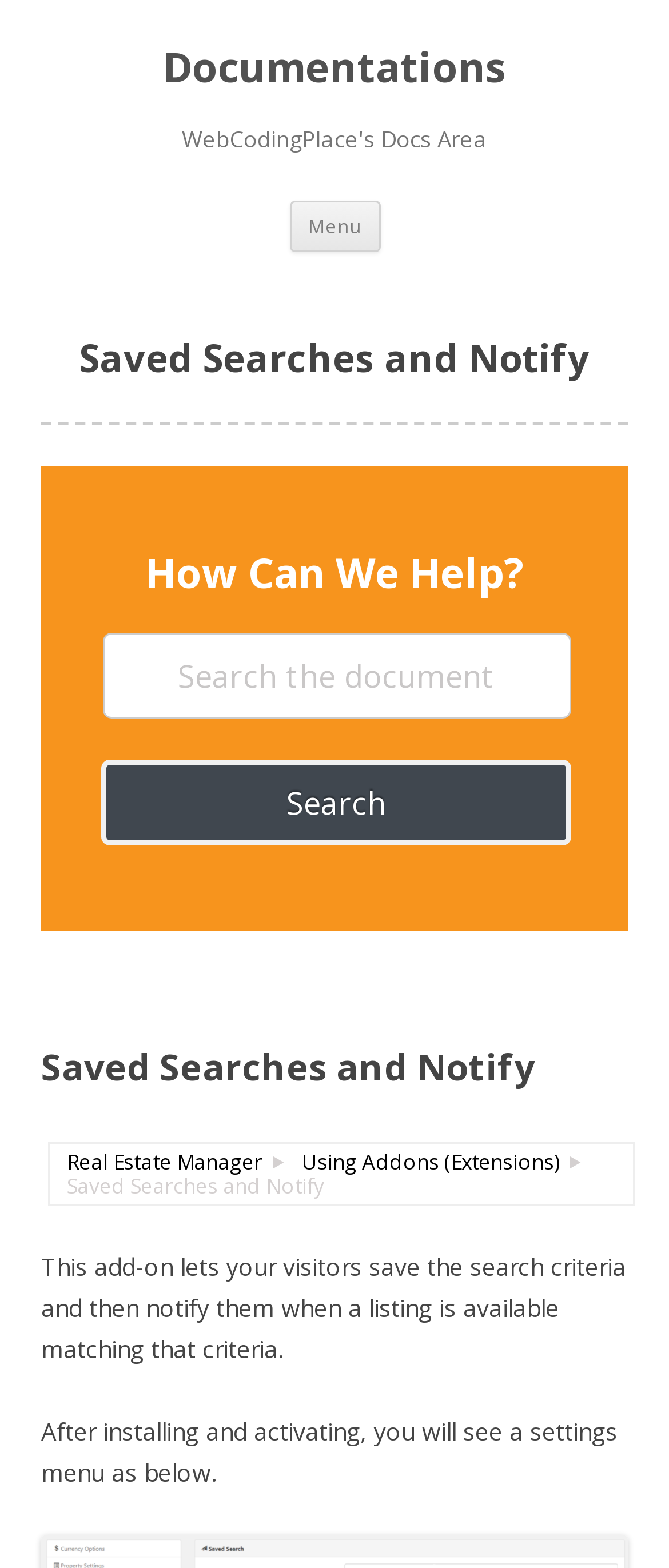How many headings are on the webpage?
Based on the screenshot, answer the question with a single word or phrase.

4